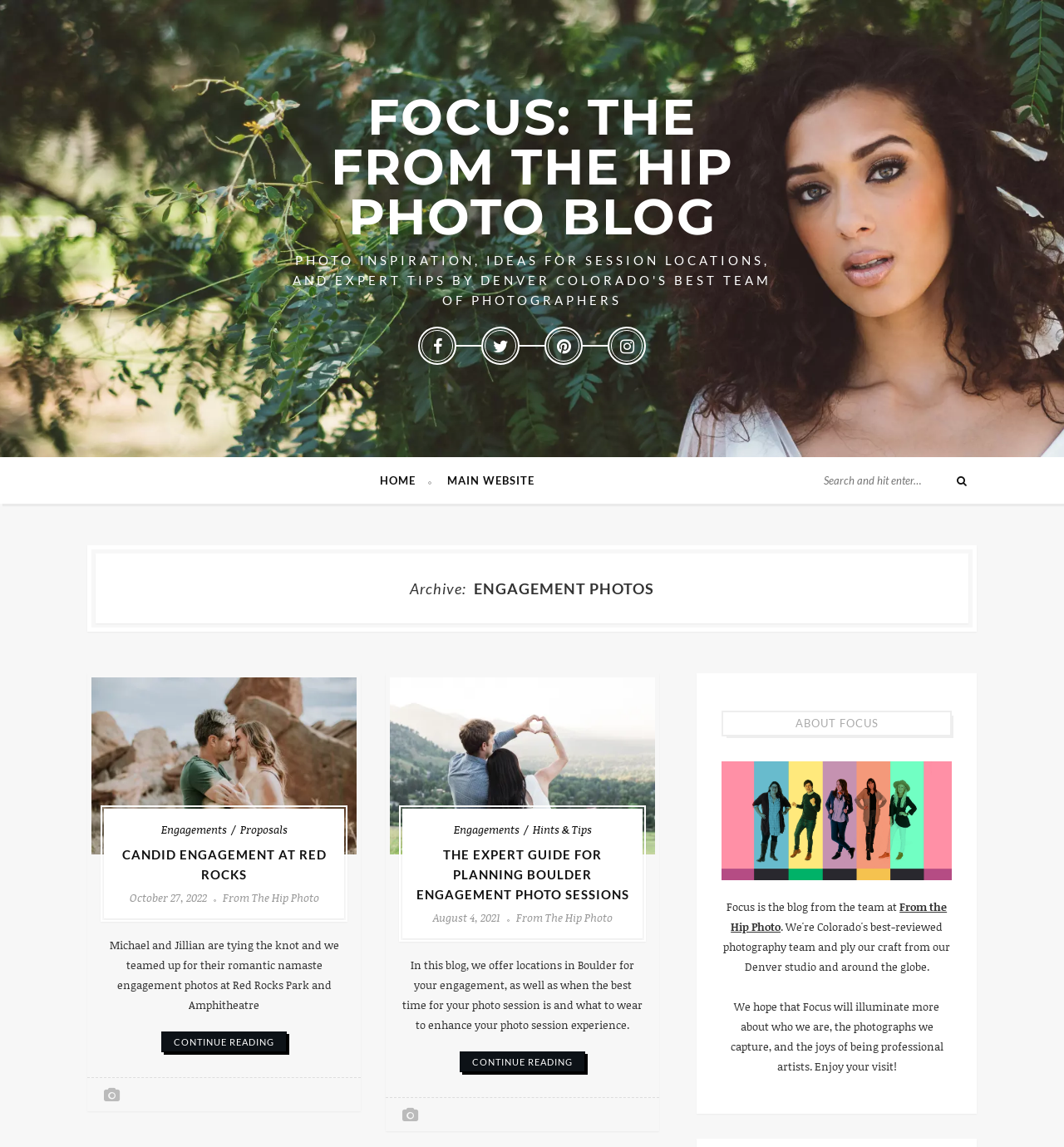Find the bounding box coordinates of the element's region that should be clicked in order to follow the given instruction: "View the latest insights". The coordinates should consist of four float numbers between 0 and 1, i.e., [left, top, right, bottom].

None